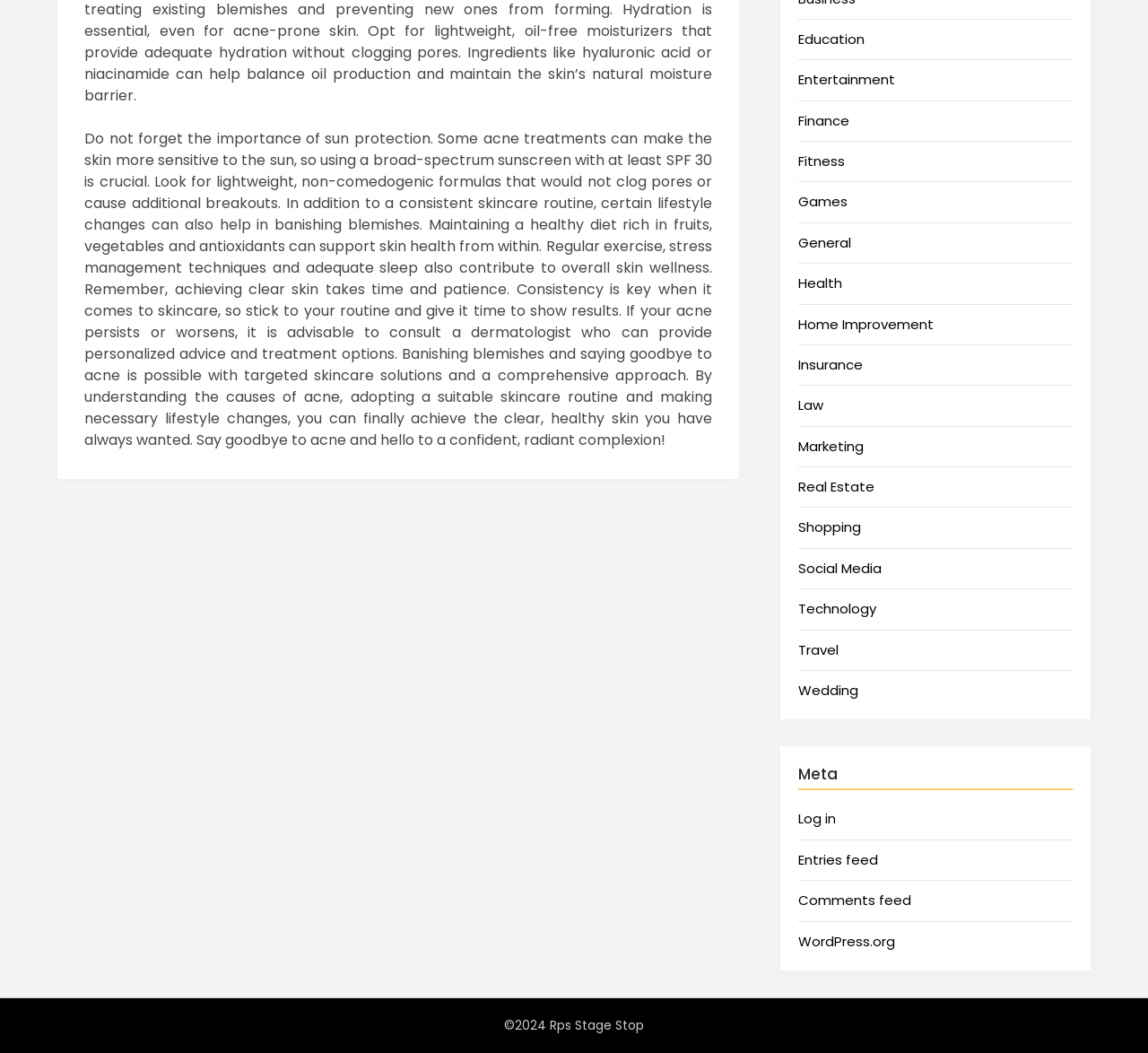From the image, can you give a detailed response to the question below:
What is the category of the link 'Fitness'?

The link 'Fitness' is categorized under 'Health' because it is related to physical well-being and exercise, which is a subcategory of health.